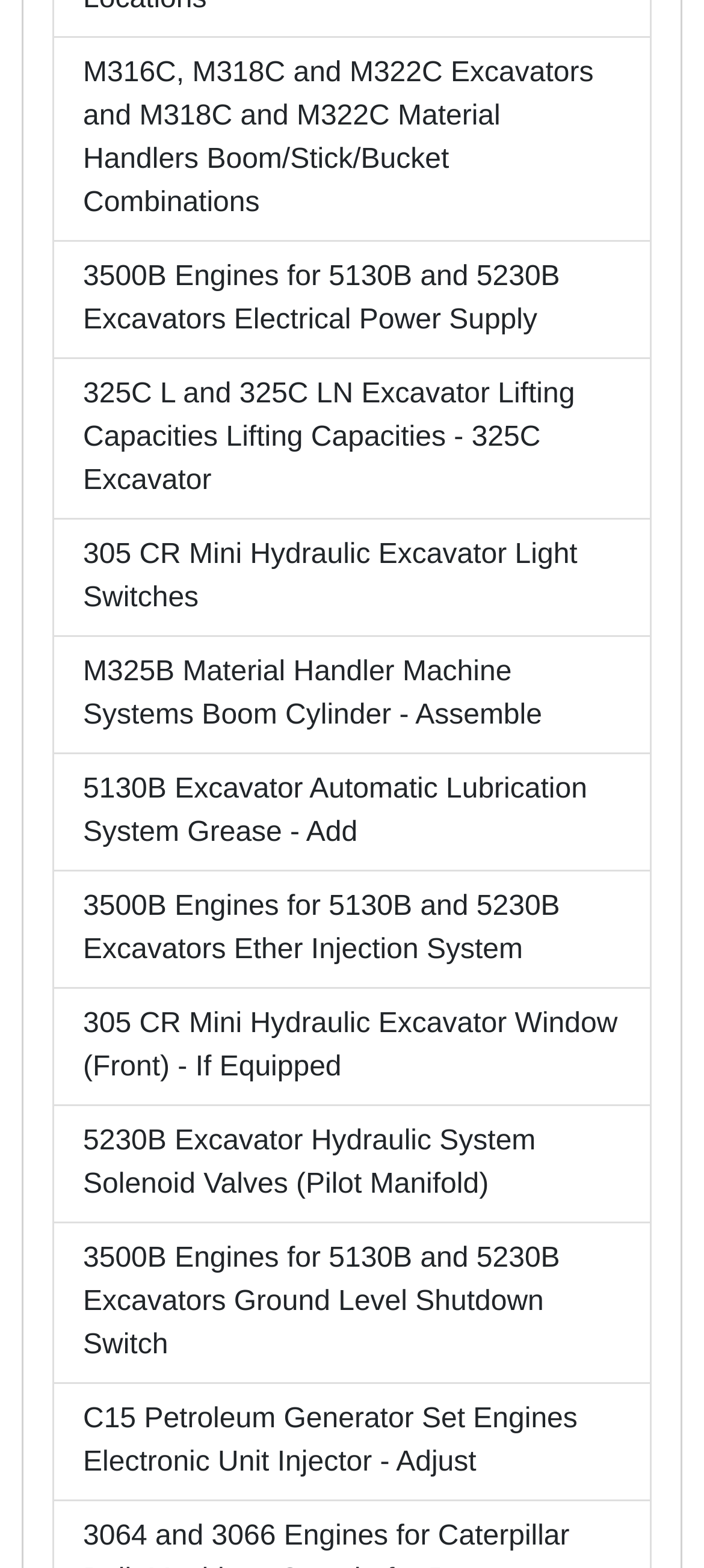What is the topic of the last link? Observe the screenshot and provide a one-word or short phrase answer.

Petroleum Generator Set Engines